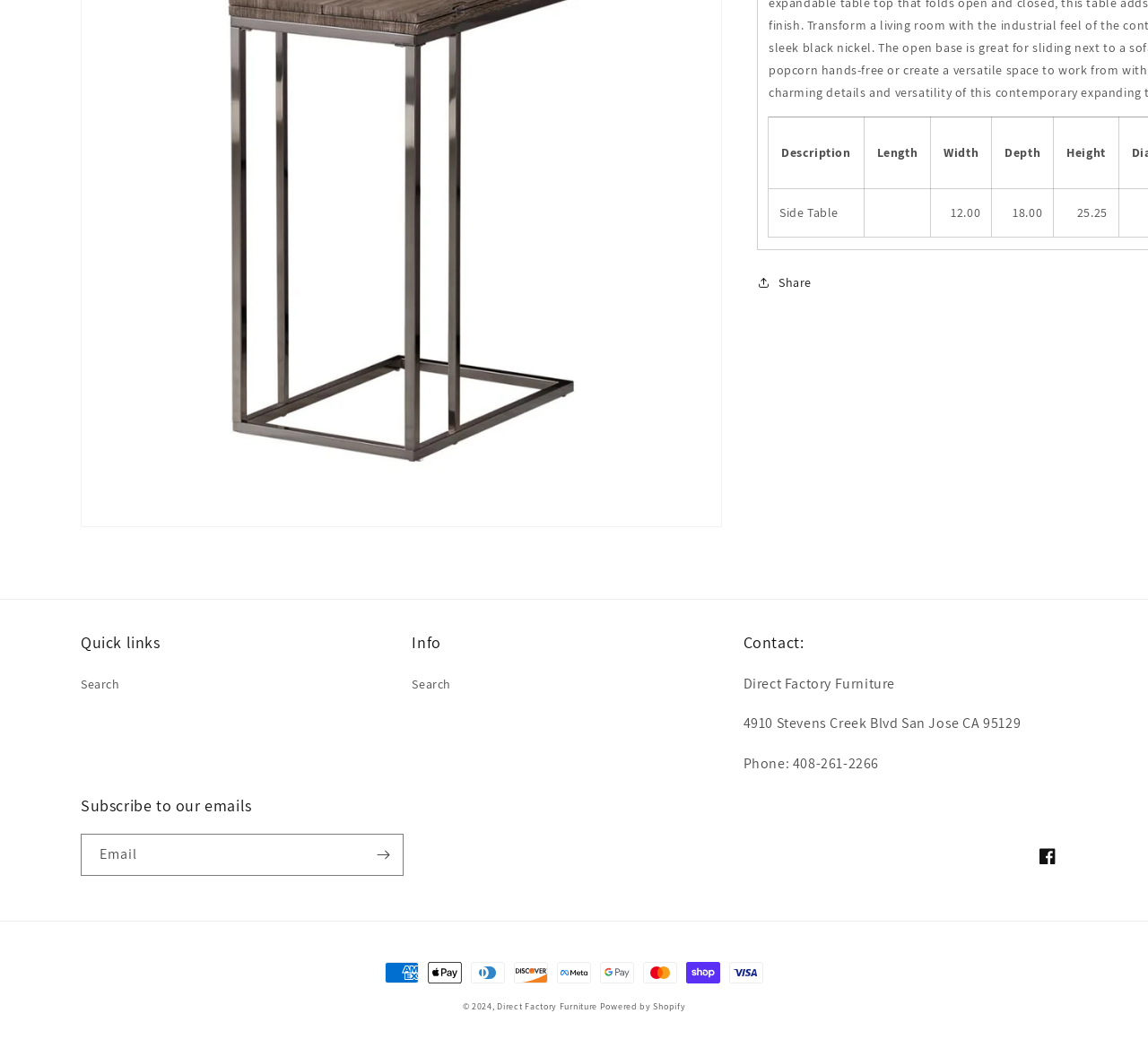Provide the bounding box coordinates for the area that should be clicked to complete the instruction: "Share".

[0.66, 0.259, 0.707, 0.28]